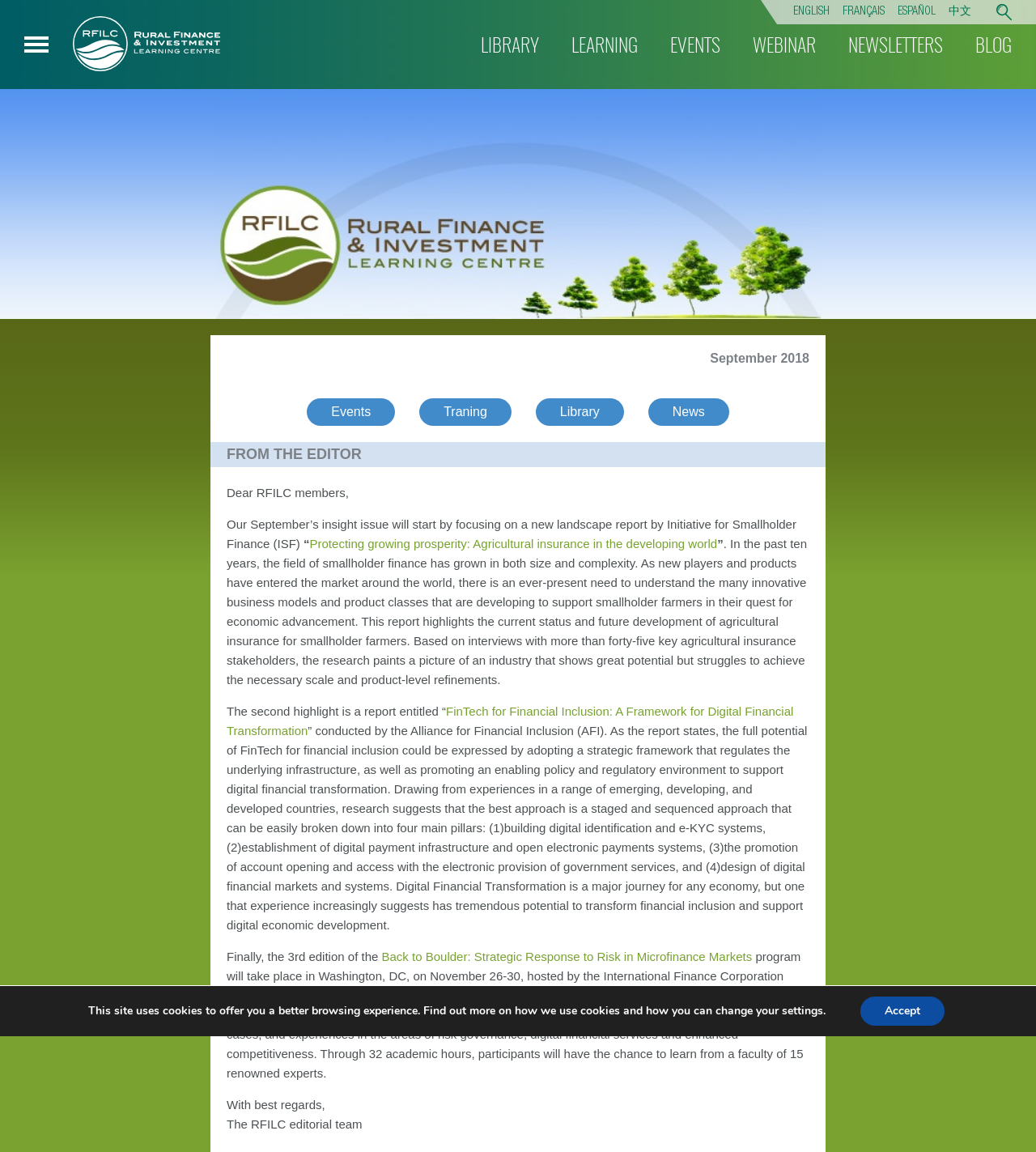Given the following UI element description: "Accept", find the bounding box coordinates in the webpage screenshot.

[0.83, 0.865, 0.911, 0.89]